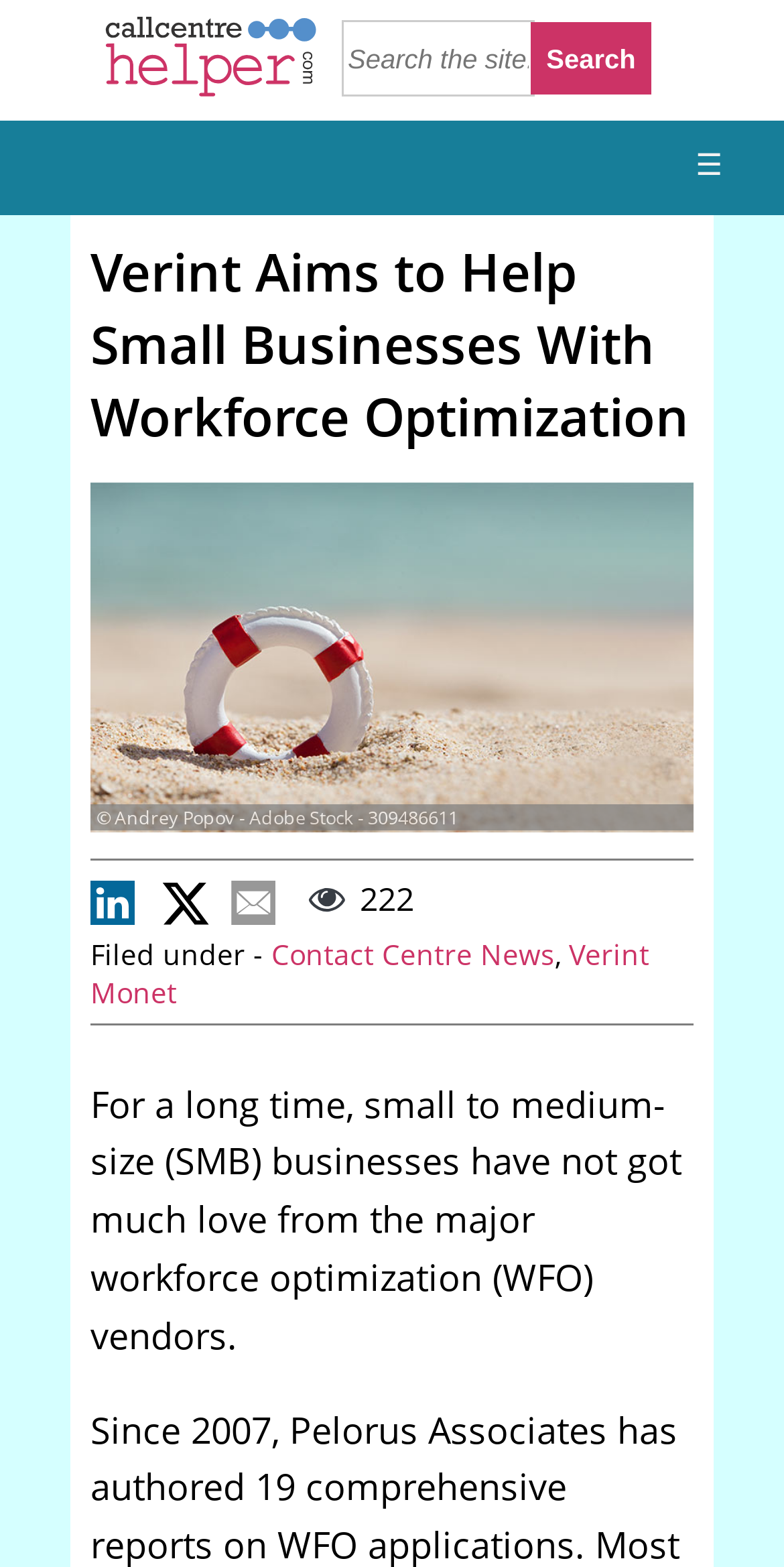Provide a short, one-word or phrase answer to the question below:
How many images are there in the bottom section?

4